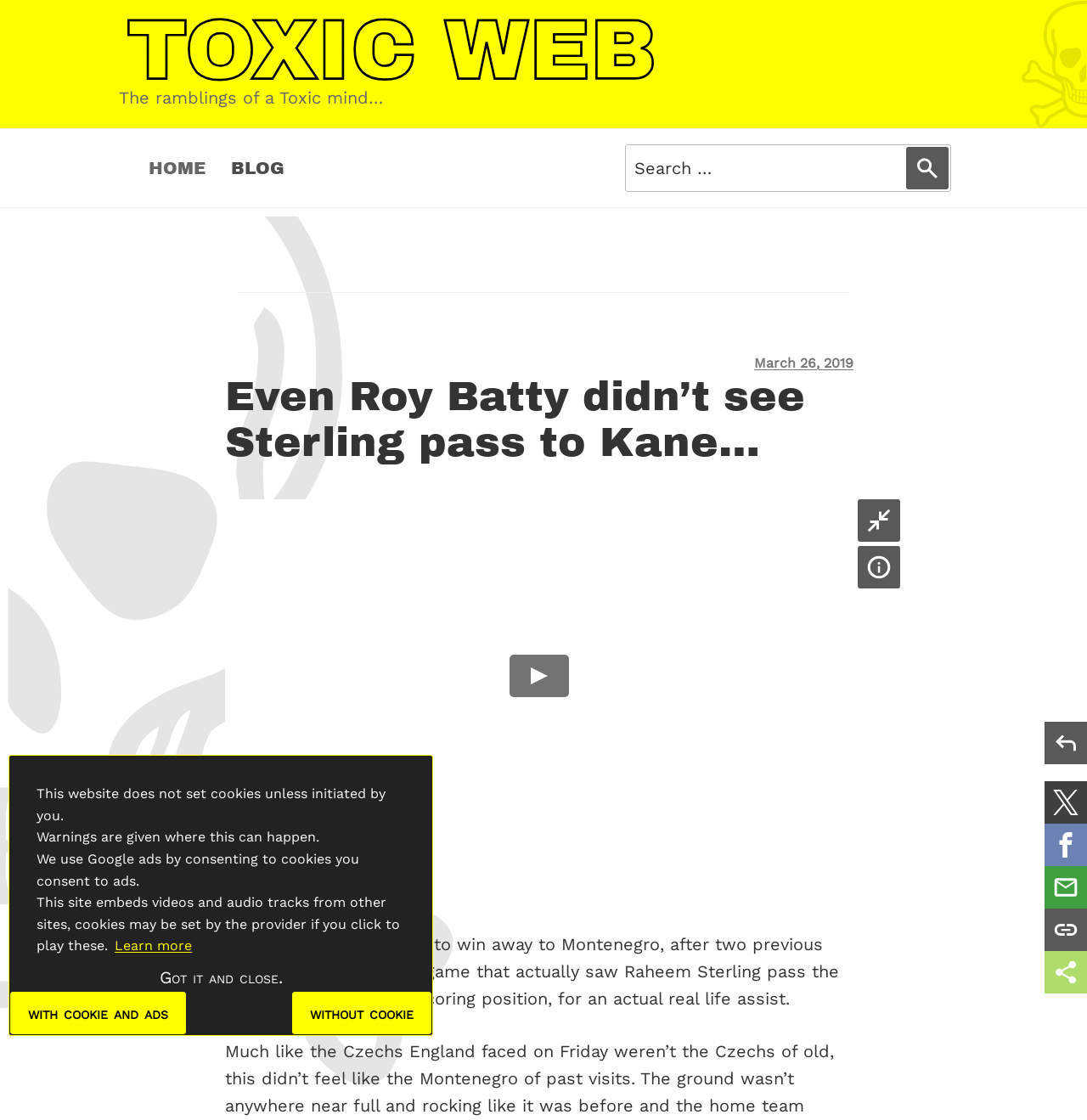Determine the bounding box of the UI element mentioned here: "reply". The coordinates must be in the format [left, top, right, bottom] with values ranging from 0 to 1.

[0.961, 0.644, 1.0, 0.682]